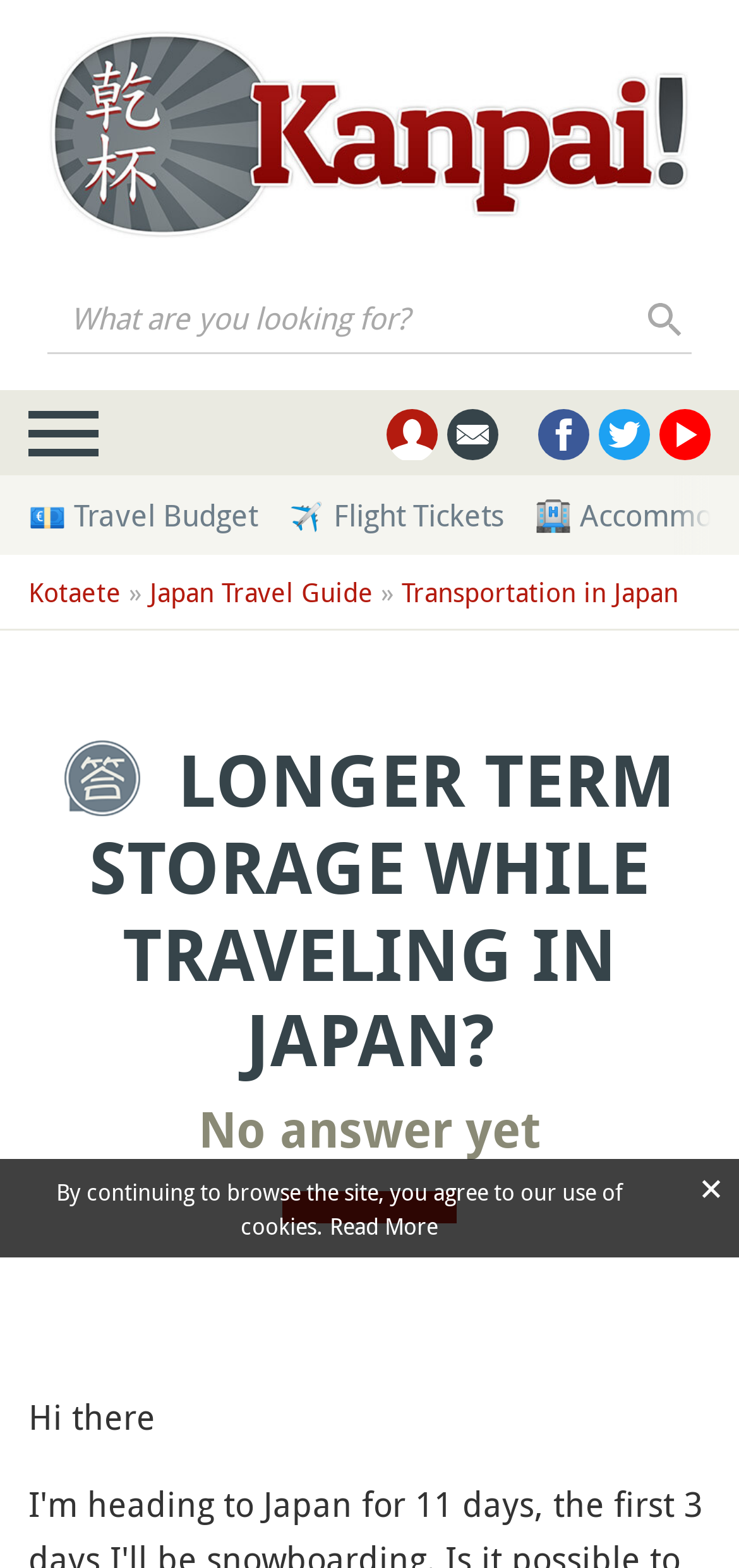Find and specify the bounding box coordinates that correspond to the clickable region for the instruction: "Read the Japan Travel Guide".

[0.203, 0.364, 0.505, 0.392]